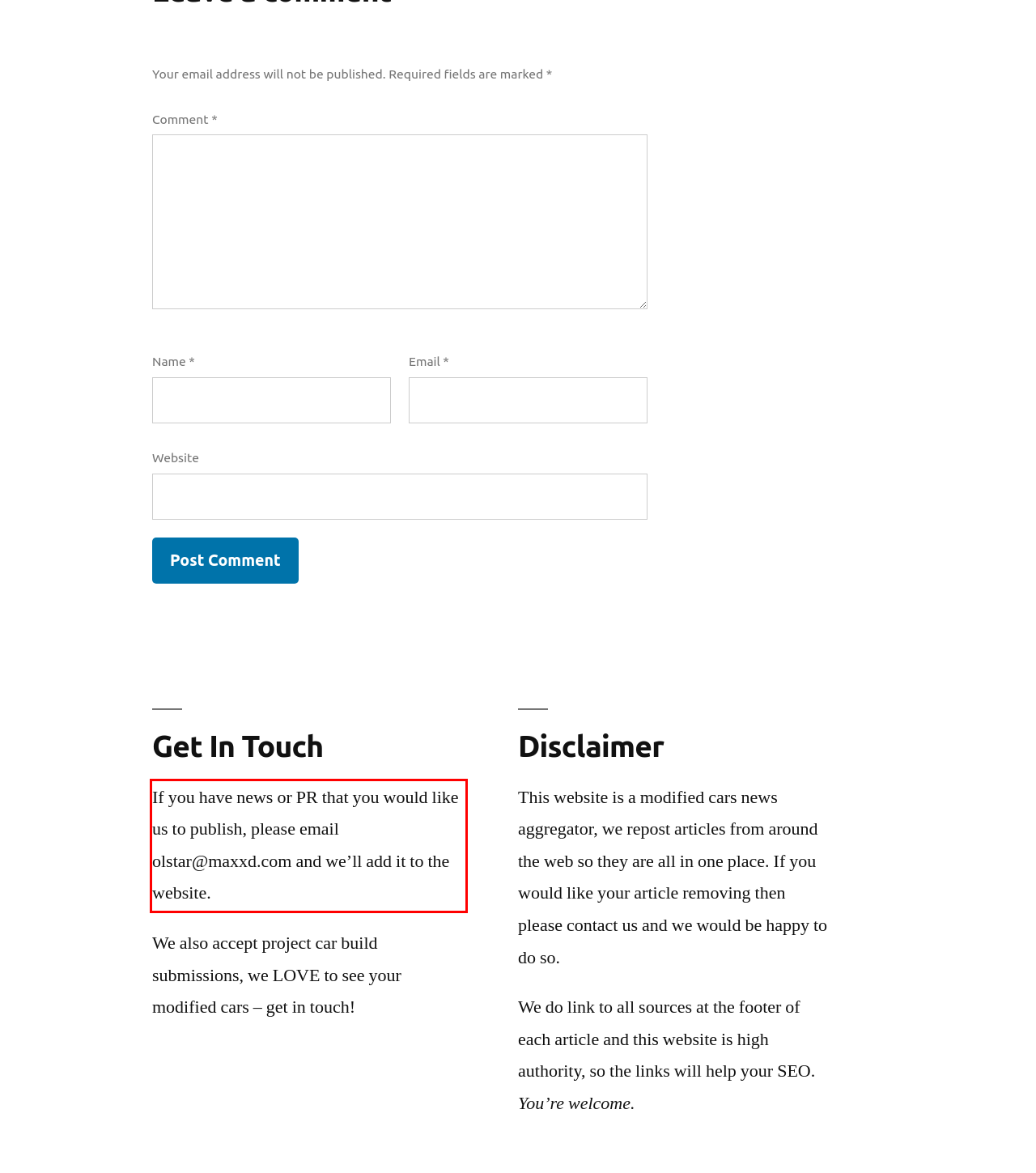Please examine the webpage screenshot and extract the text within the red bounding box using OCR.

If you have news or PR that you would like us to publish, please email olstar@maxxd.com and we’ll add it to the website.